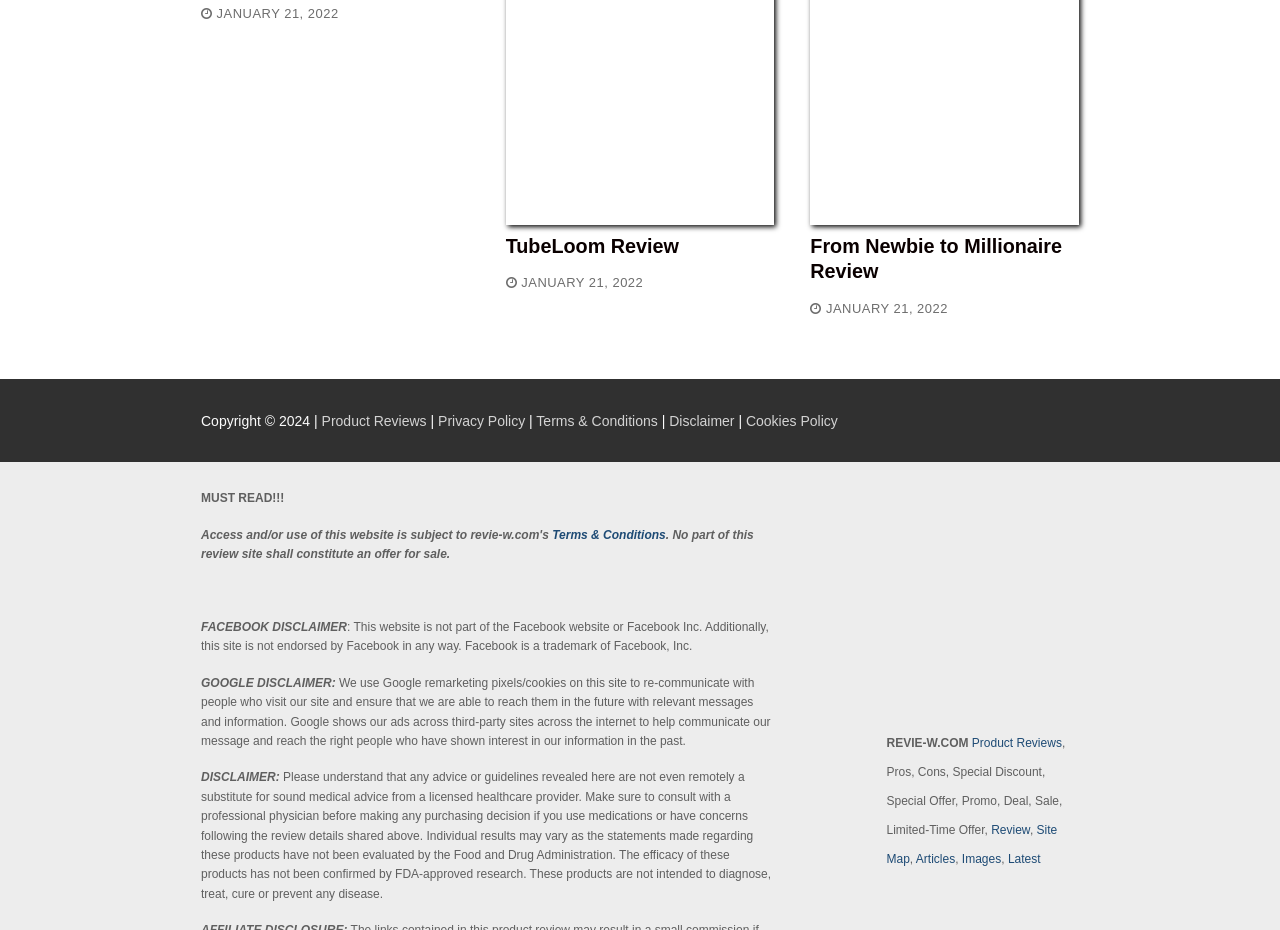Reply to the question below using a single word or brief phrase:
What is the name of the website?

REVIE-W.COM